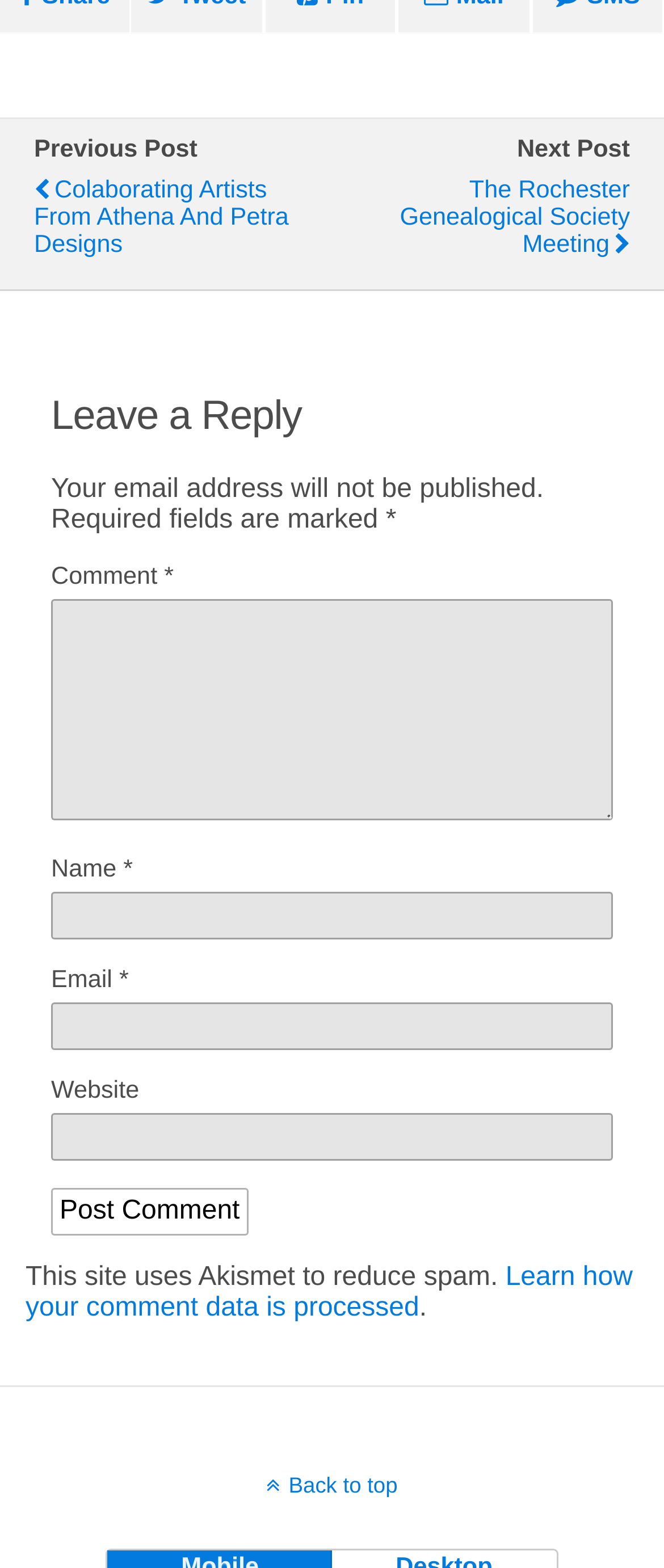What is Akismet used for on this site?
Give a one-word or short phrase answer based on the image.

To reduce spam